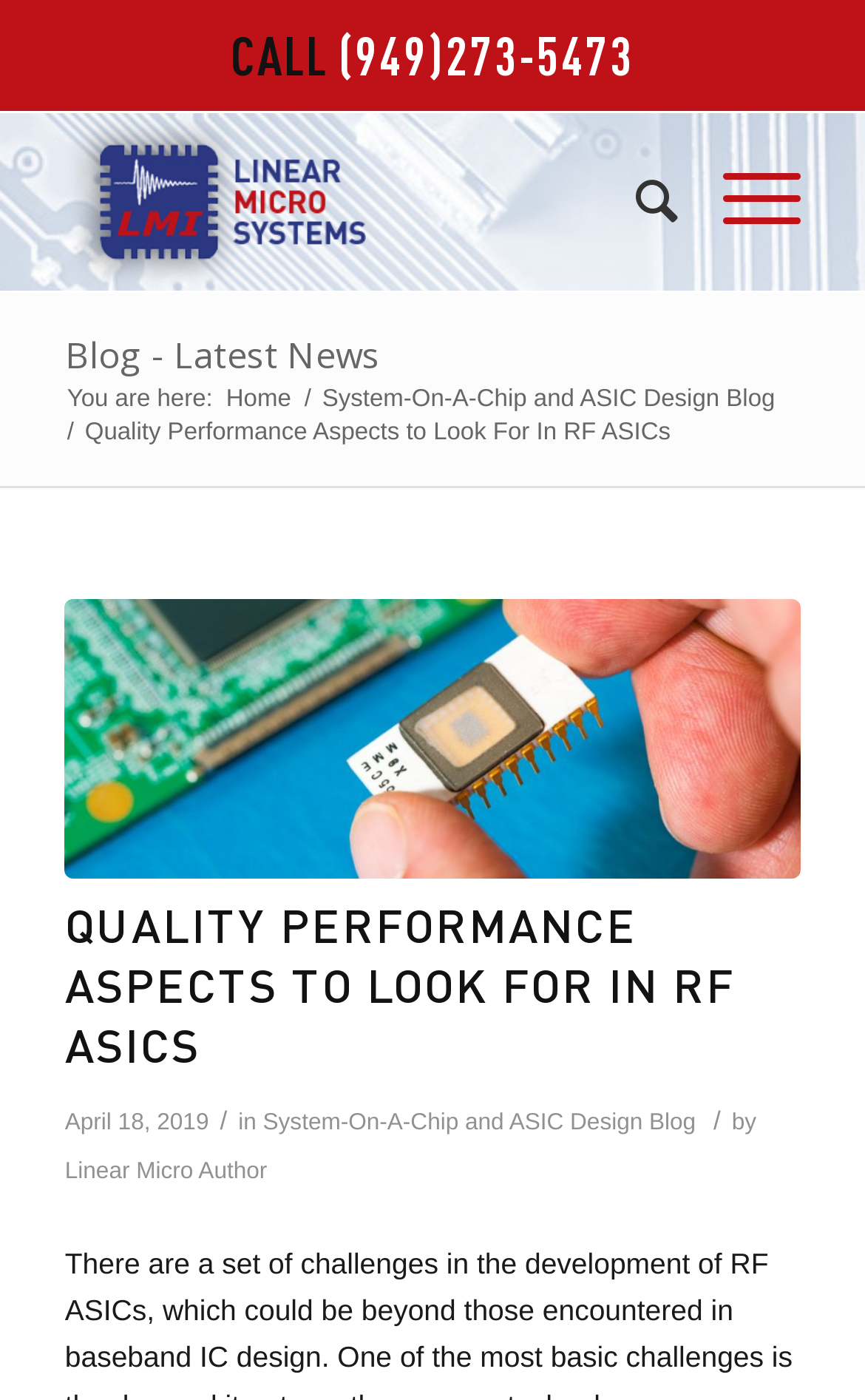Locate the bounding box coordinates of the segment that needs to be clicked to meet this instruction: "Call the company".

[0.267, 0.014, 0.392, 0.063]